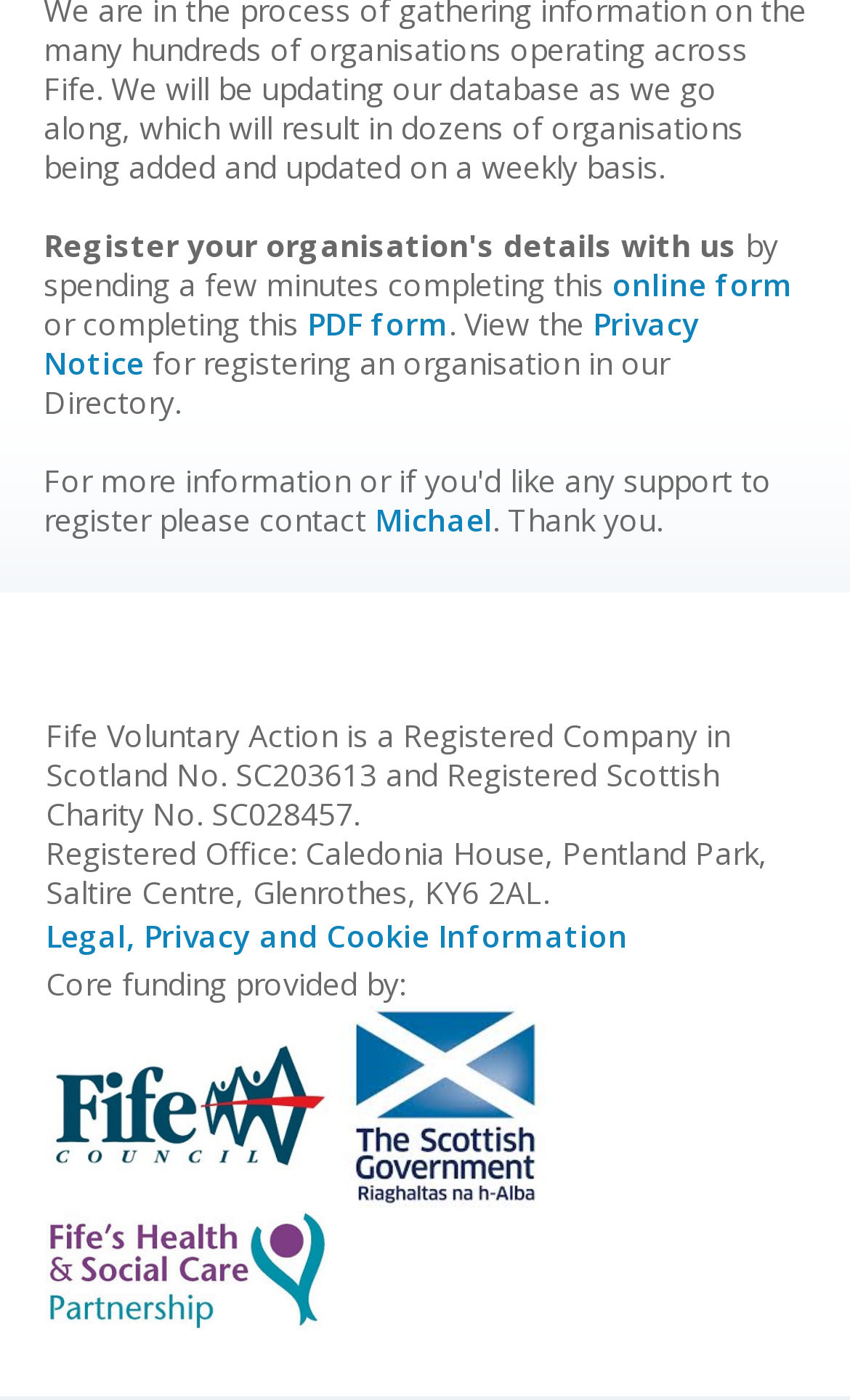Kindly respond to the following question with a single word or a brief phrase: 
What is the purpose of the online form?

registering an organisation